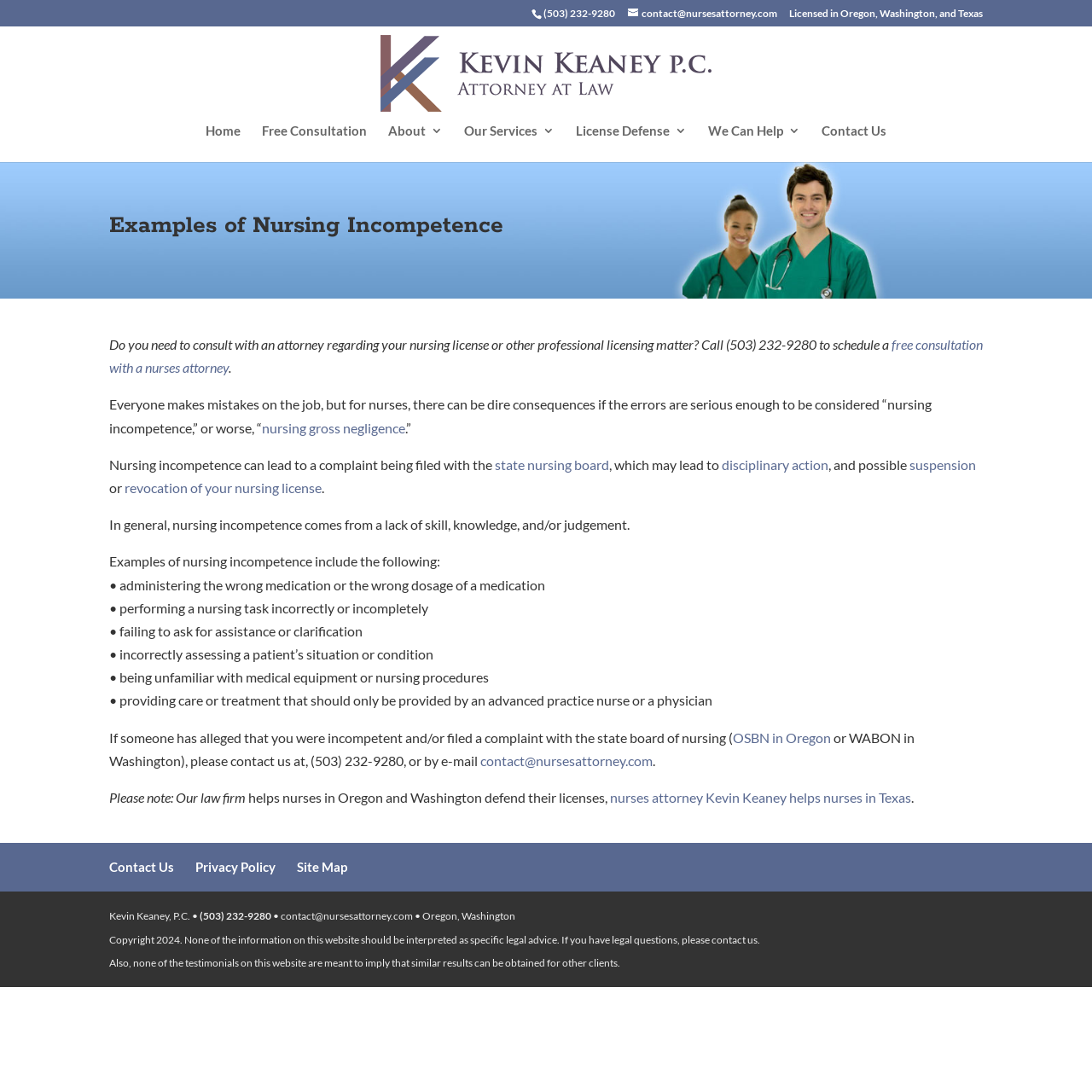Can you show the bounding box coordinates of the region to click on to complete the task described in the instruction: "Call the phone number for a free consultation"?

[0.498, 0.006, 0.563, 0.018]